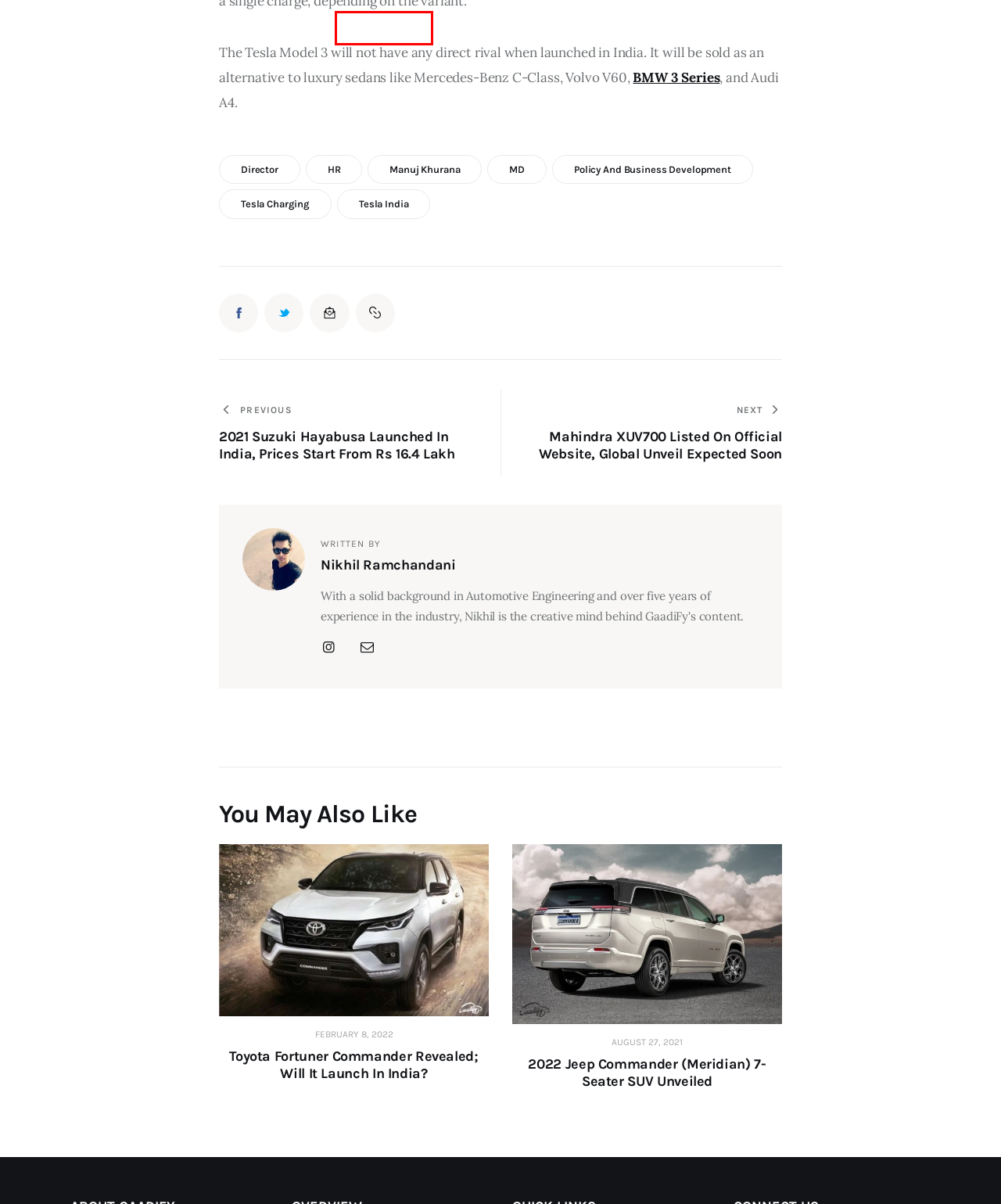You have a screenshot of a webpage with a red rectangle bounding box. Identify the best webpage description that corresponds to the new webpage after clicking the element within the red bounding box. Here are the candidates:
A. Policy and Business Development Archives - GaadiFy
B. About us - GaadiFy
C. Terms - GaadiFy
D. 2022 Jeep Commander (Meridian) 7-Seater SUV Unveiled - GaadiFy
E. Hero MotoCorp Partnered With Gogoro To Develop Electric Two Wheelers - GaadiFy
F. Tesla charging Archives - GaadiFy
G. 2021 Suzuki Hayabusa Launched In India, Prices Start From Rs 16.4 Lakh - GaadiFy
H. Car Archives - GaadiFy

F